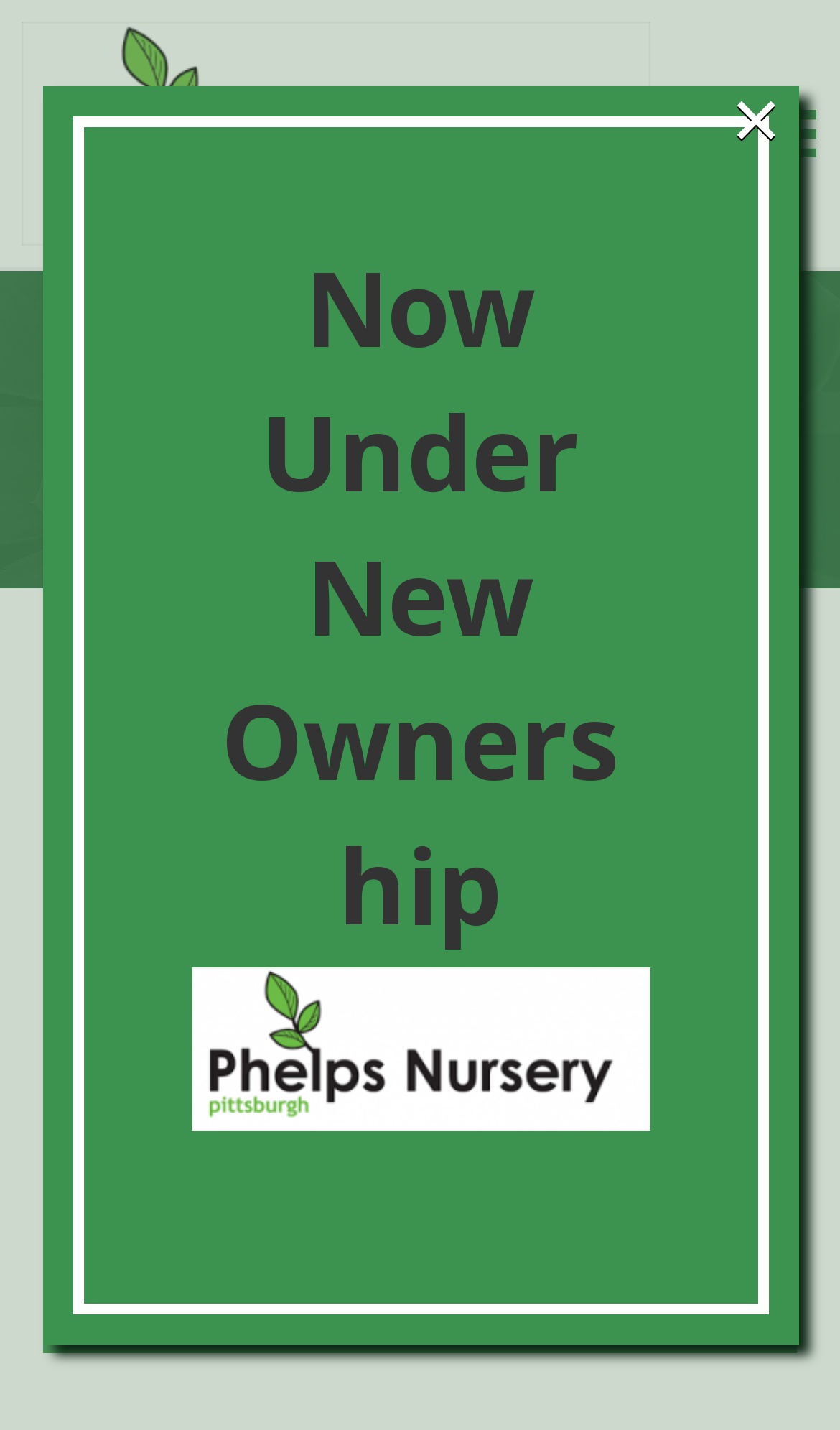What is the shape of the icon on the top right?
Give a one-word or short phrase answer based on the image.

cross